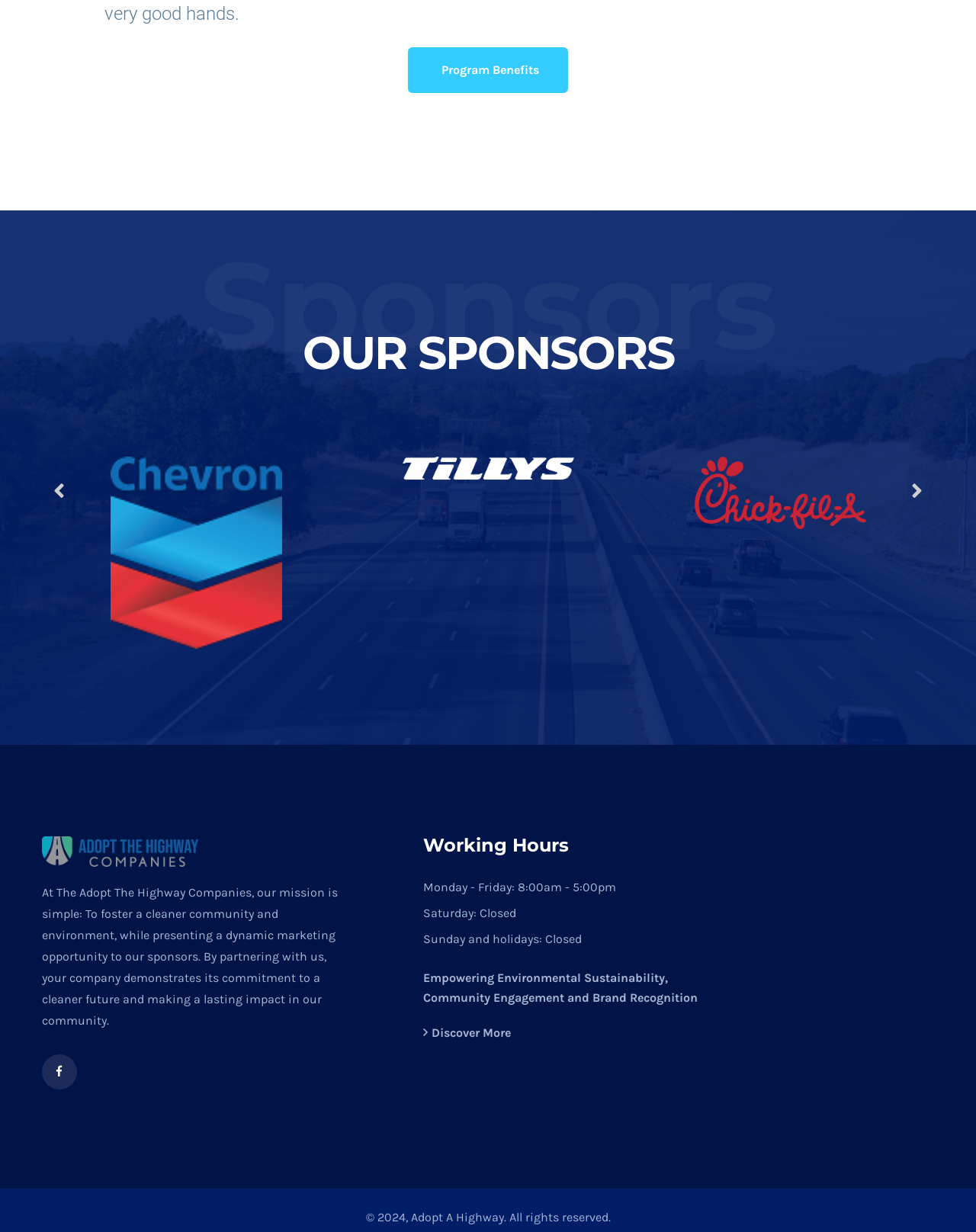What is the copyright year of Adopt A Highway?
Please provide a comprehensive answer based on the visual information in the image.

The copyright year is mentioned in the static text element at the bottom of the page, which states '© 2024, Adopt A Highway. All rights reserved.'